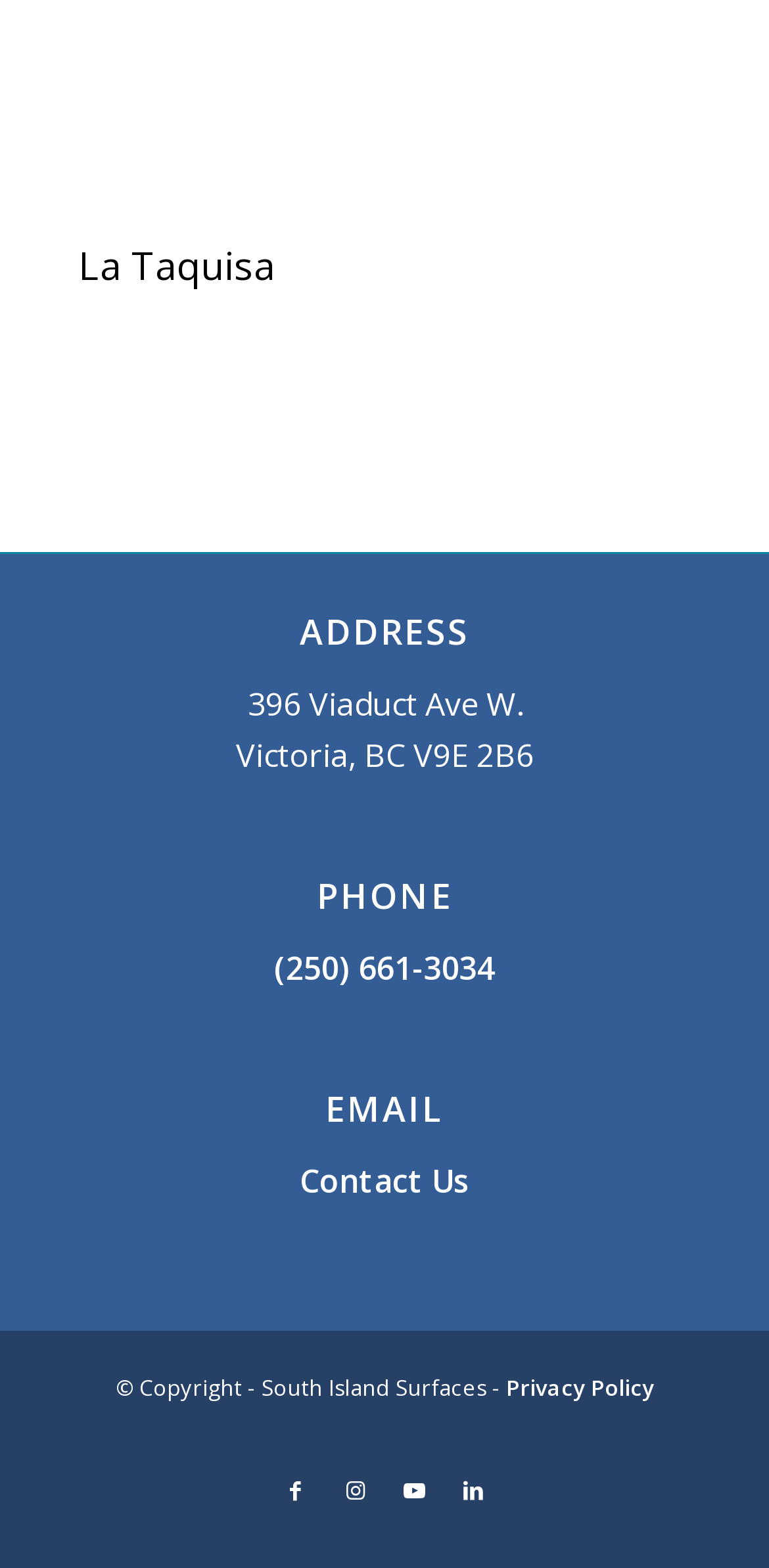Highlight the bounding box coordinates of the element you need to click to perform the following instruction: "Go to the homepage."

[0.101, 0.152, 0.358, 0.186]